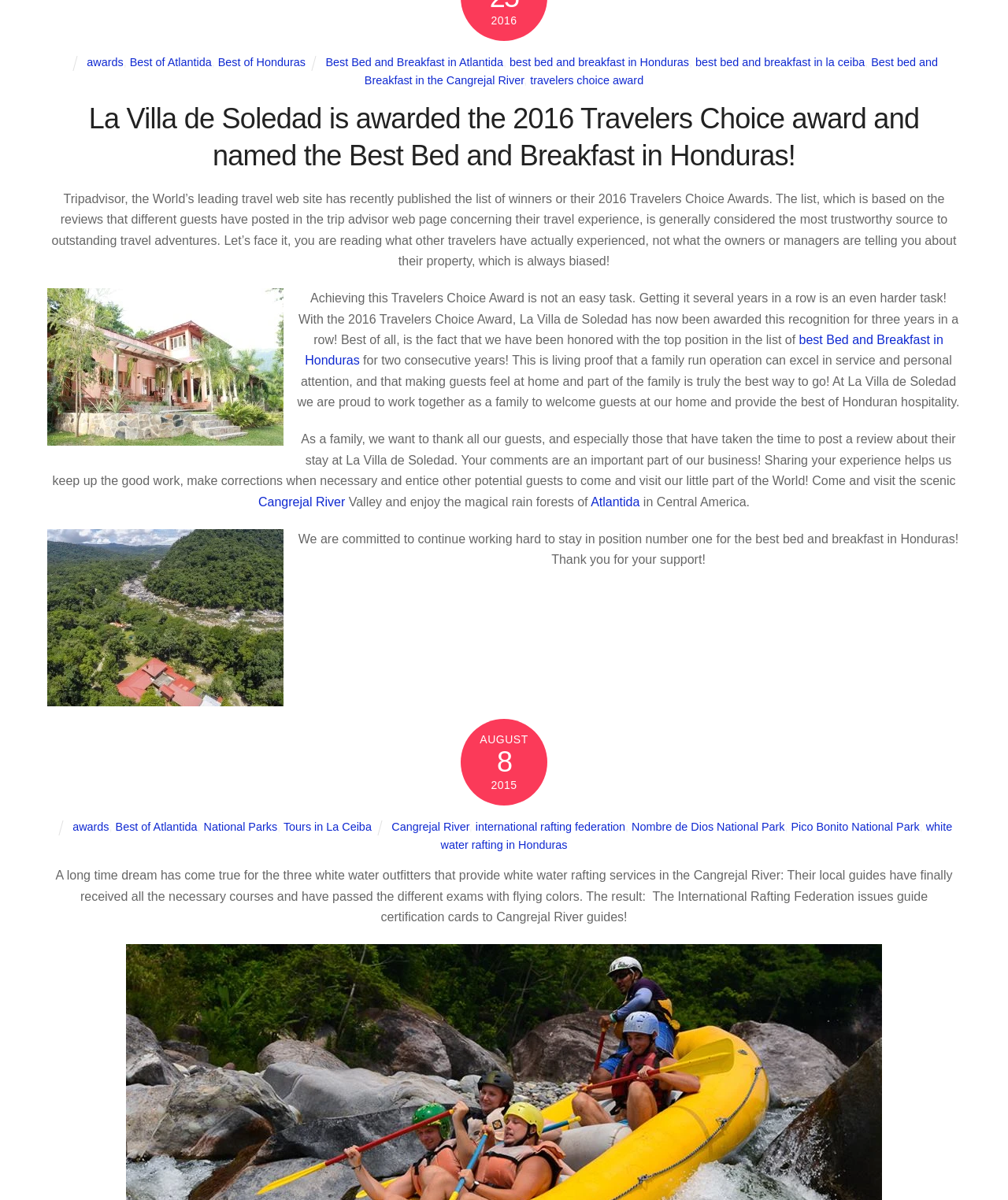Please specify the coordinates of the bounding box for the element that should be clicked to carry out this instruction: "Read about the 'Travelers Choice Award'". The coordinates must be four float numbers between 0 and 1, formatted as [left, top, right, bottom].

[0.526, 0.062, 0.638, 0.072]